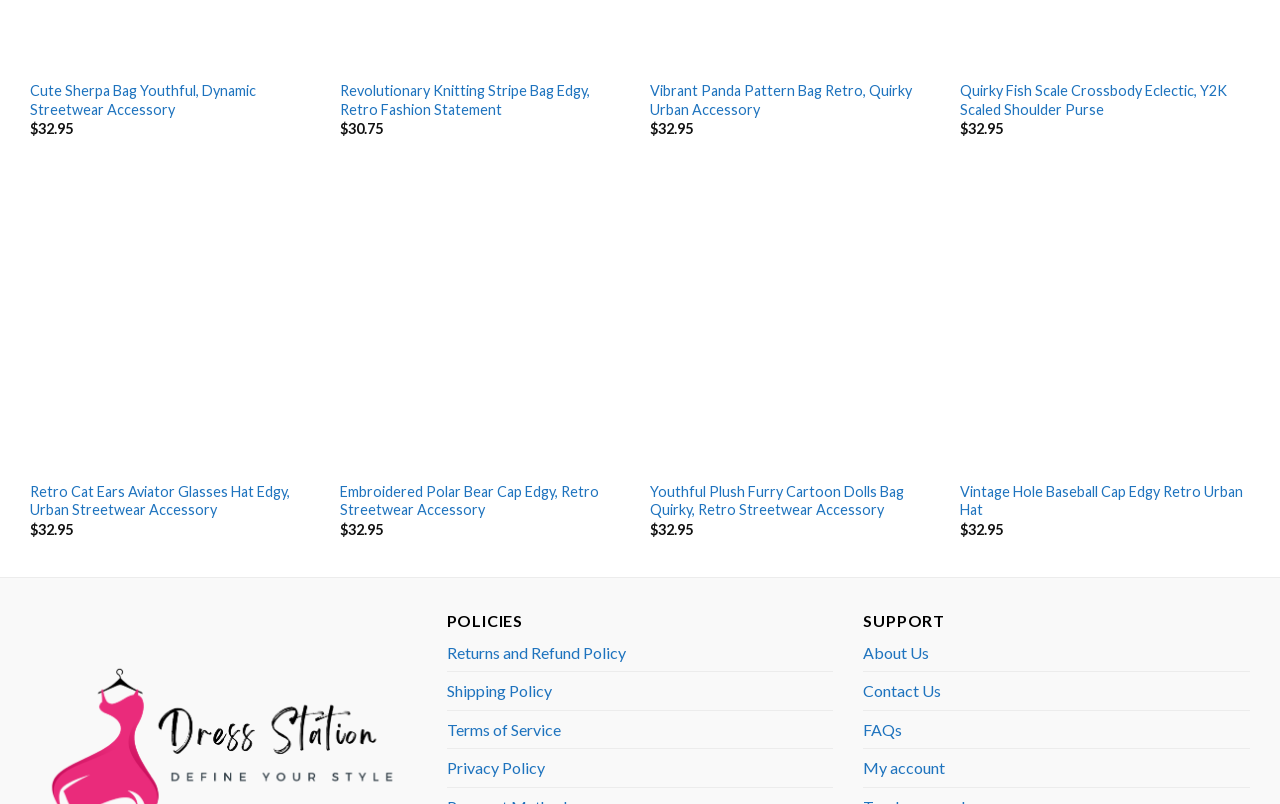Please find the bounding box coordinates (top-left x, top-left y, bottom-right x, bottom-right y) in the screenshot for the UI element described as follows: FAQs

[0.674, 0.884, 0.705, 0.931]